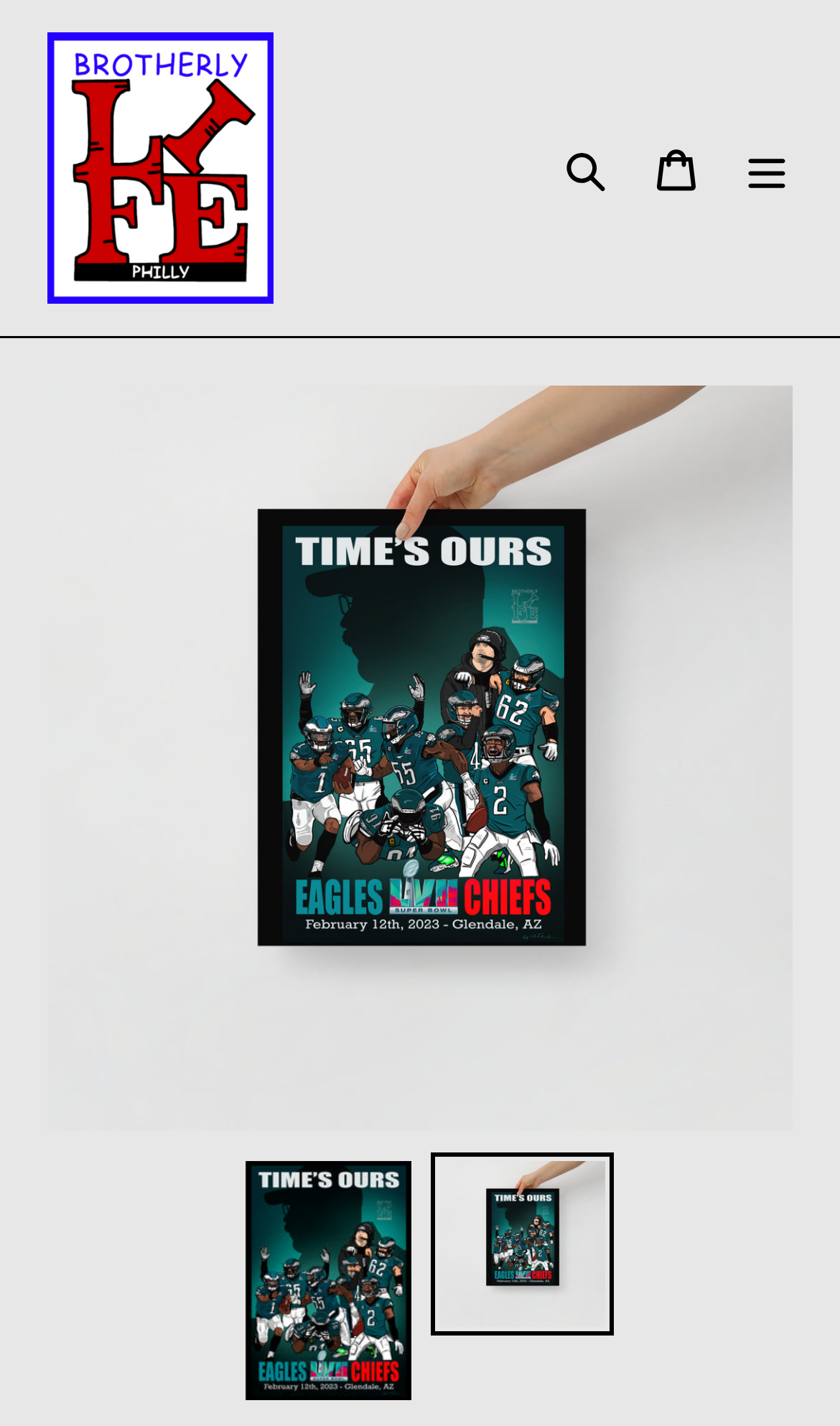Locate the bounding box coordinates of the UI element described by: "aria-describedby="a11y-external-message"". The bounding box coordinates should consist of four float numbers between 0 and 1, i.e., [left, top, right, bottom].

[0.513, 0.808, 0.731, 0.937]